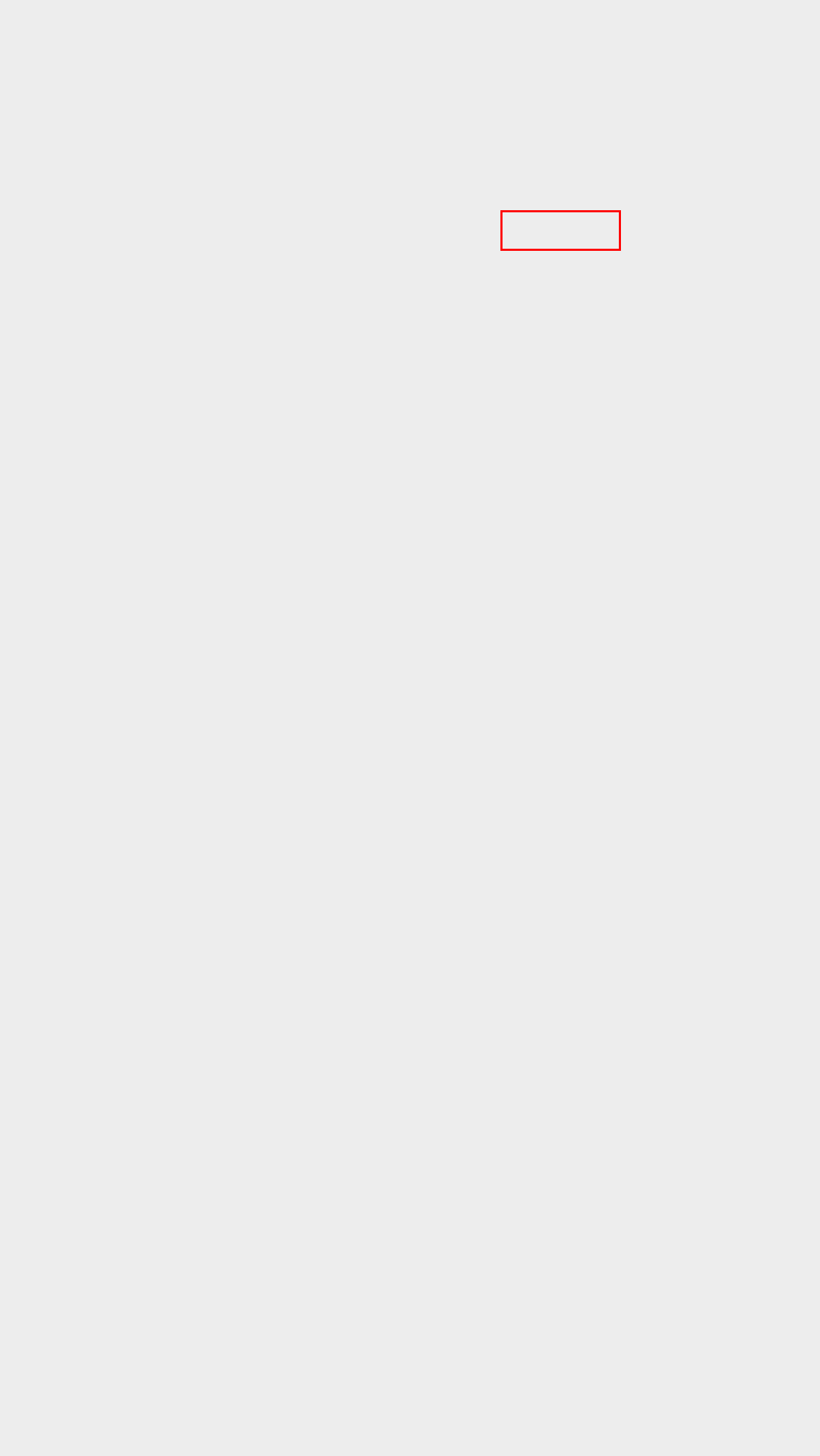Analyze the given webpage screenshot and identify the UI element within the red bounding box. Select the webpage description that best matches what you expect the new webpage to look like after clicking the element. Here are the candidates:
A. Cloud Security | InGuardians
B. Training | InGuardians
C. Executive Briefing | InGuardians
D. Peirates | InGuardians
E. Executive Services | InGuardians
F. Blue Team | InGuardians
G. Home | BustaKube
H. ICS and IIoT Security | InGuardians

D